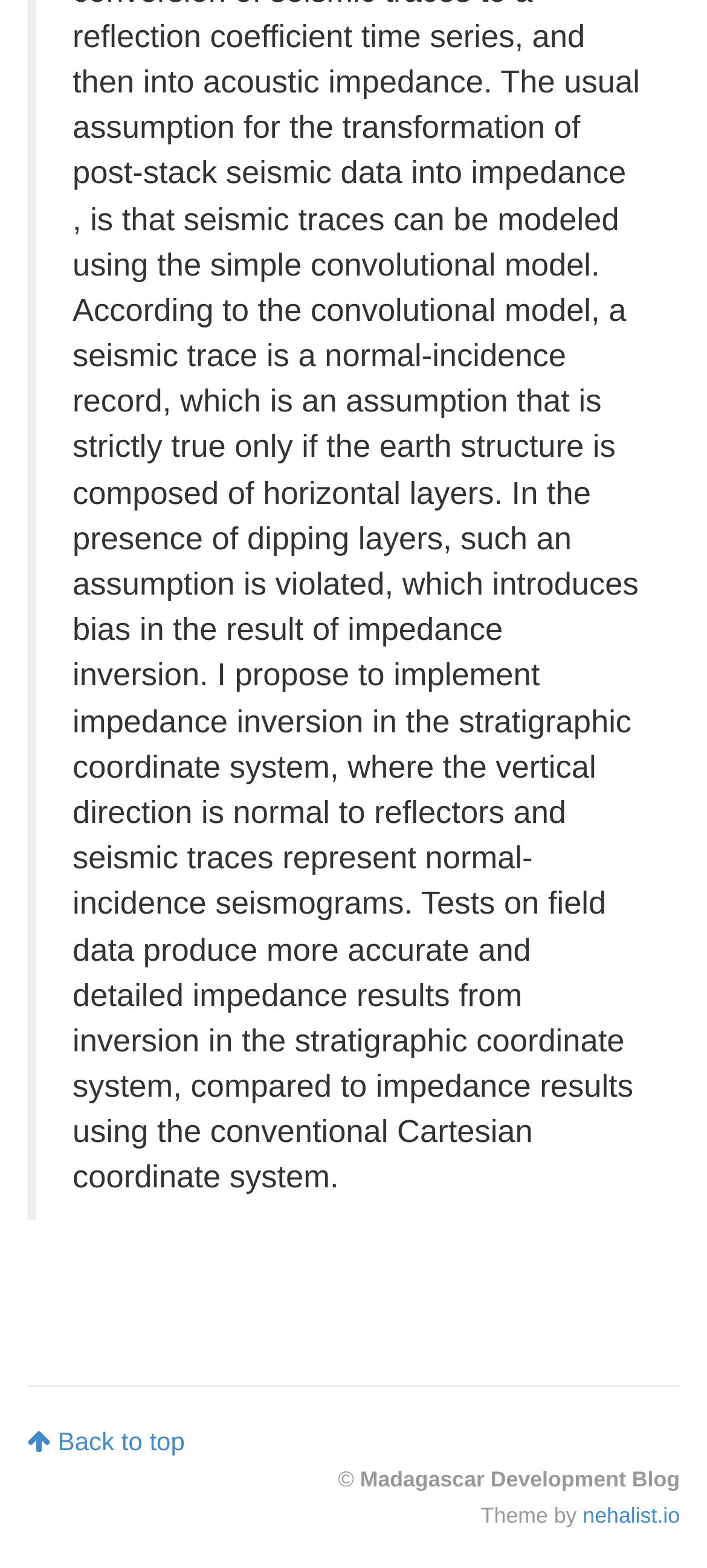Refer to the screenshot and give an in-depth answer to this question: What is the name of the blog?

I found the name of the blog by looking at the StaticText element with the text 'Madagascar Development Blog' located at the bottom of the page.